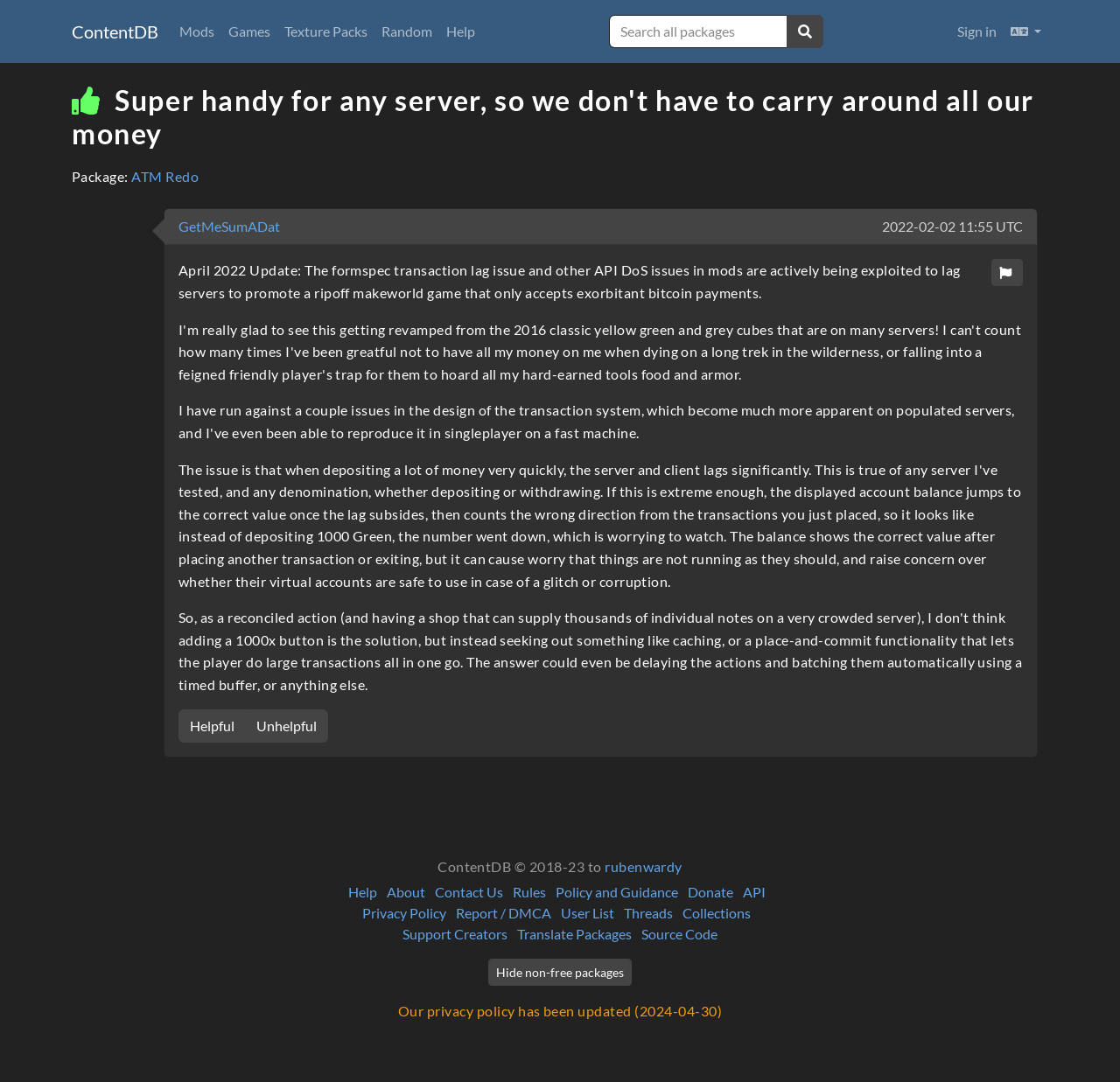Locate the bounding box coordinates of the element that needs to be clicked to carry out the instruction: "View GetMeSumADat package". The coordinates should be given as four float numbers ranging from 0 to 1, i.e., [left, top, right, bottom].

[0.159, 0.202, 0.25, 0.217]